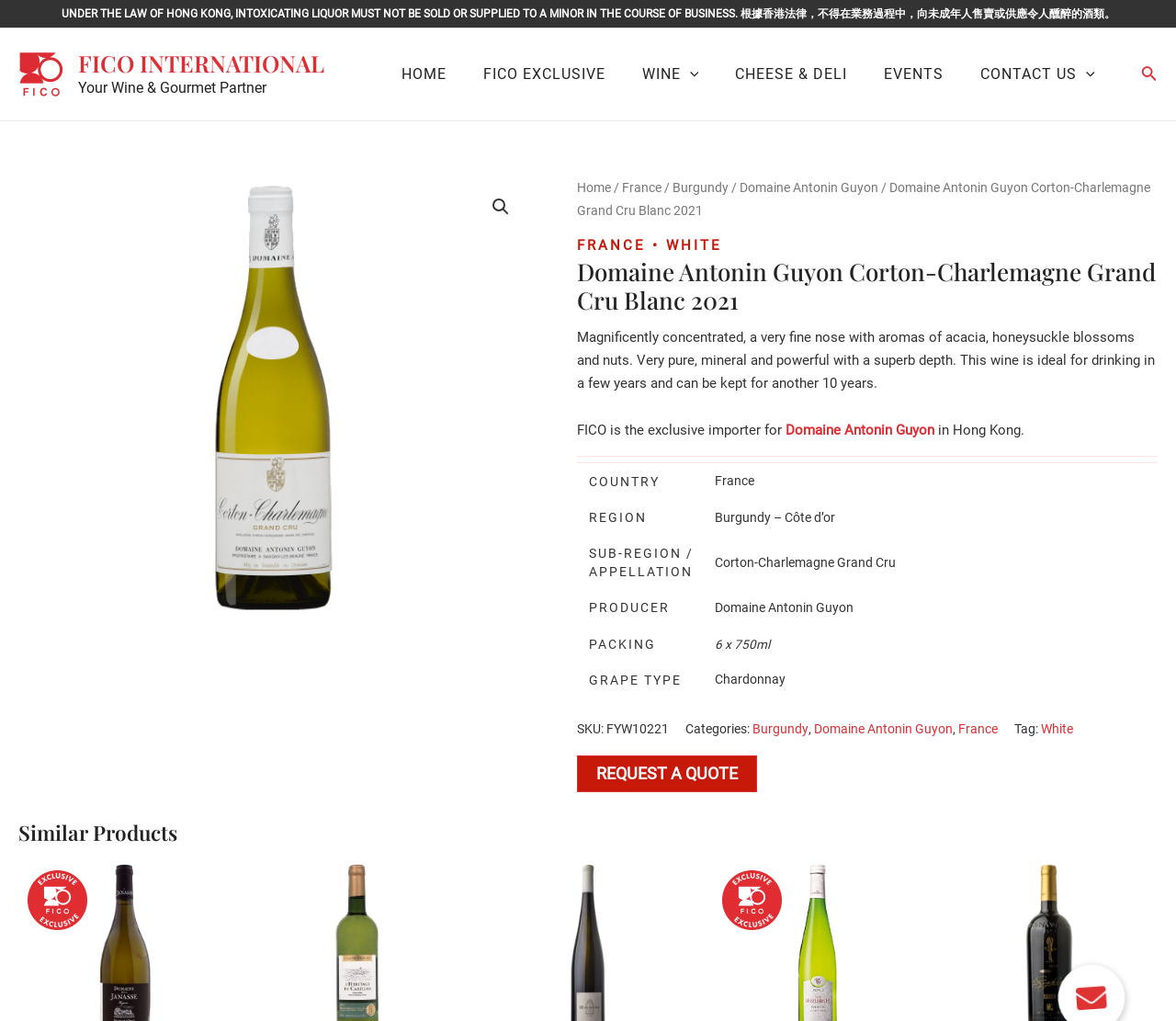Determine the bounding box coordinates of the target area to click to execute the following instruction: "Click the FICO International link."

[0.016, 0.064, 0.055, 0.08]